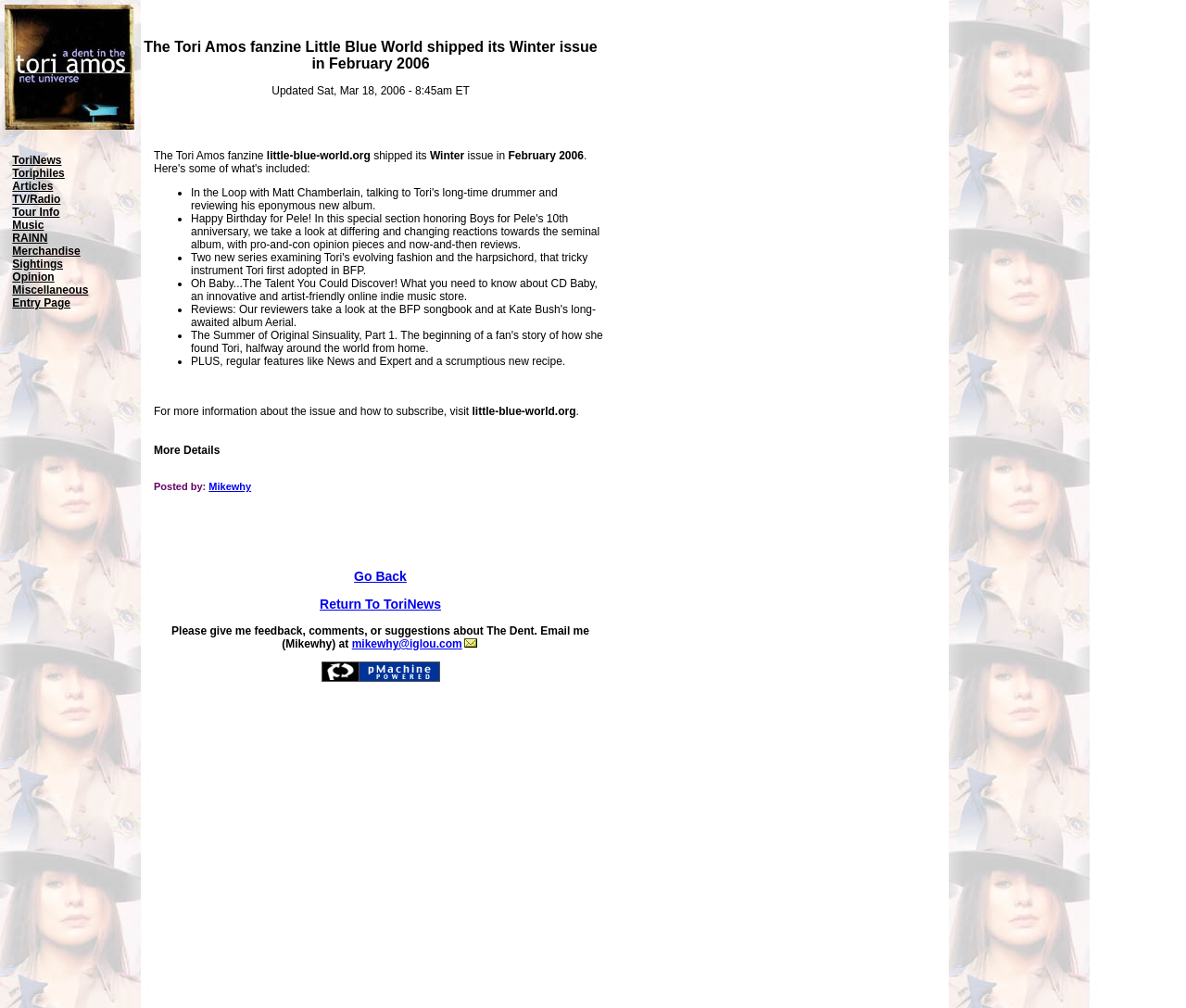Generate a comprehensive description of the webpage.

The webpage is a fanzine dedicated to Tori Amos, a musician. At the top of the page, there is a logo that links to the Tori News Page. Next to the logo is a heading that reads "The Tori Amos fanzine Little Blue World shipped its Winter issue in February 2006 Updated Sat, Mar 18, 2006 - 8:45am ET".

Below this heading, there is a table with several rows. The first row contains an image, and the second row has a list of links to various sections of the website, including ToriNews, Toriphiles, Articles, and more. Each link is separated by a small gap.

The main content of the page is a description of the Winter issue of the fanzine, which includes articles about Tori Amos' drummer Matt Chamberlain, the 10th anniversary of her album Boys for Pele, and reviews of music and books. The description is divided into several sections, each marked by a bullet point. There are also links to subscribe to the fanzine and to visit the website little-blue-world.org.

At the bottom of the page, there are three columns. The left column contains an image, the middle column has a heading "Go Back" with a link to return to the previous page, and a heading "Return To ToriNews" with a link to the ToriNews page. The right column has a heading "More Details" with a link to the author Mikewhy, and a link to email him with feedback or suggestions. There is also a link to the website pMachine, which powers the fanzine.